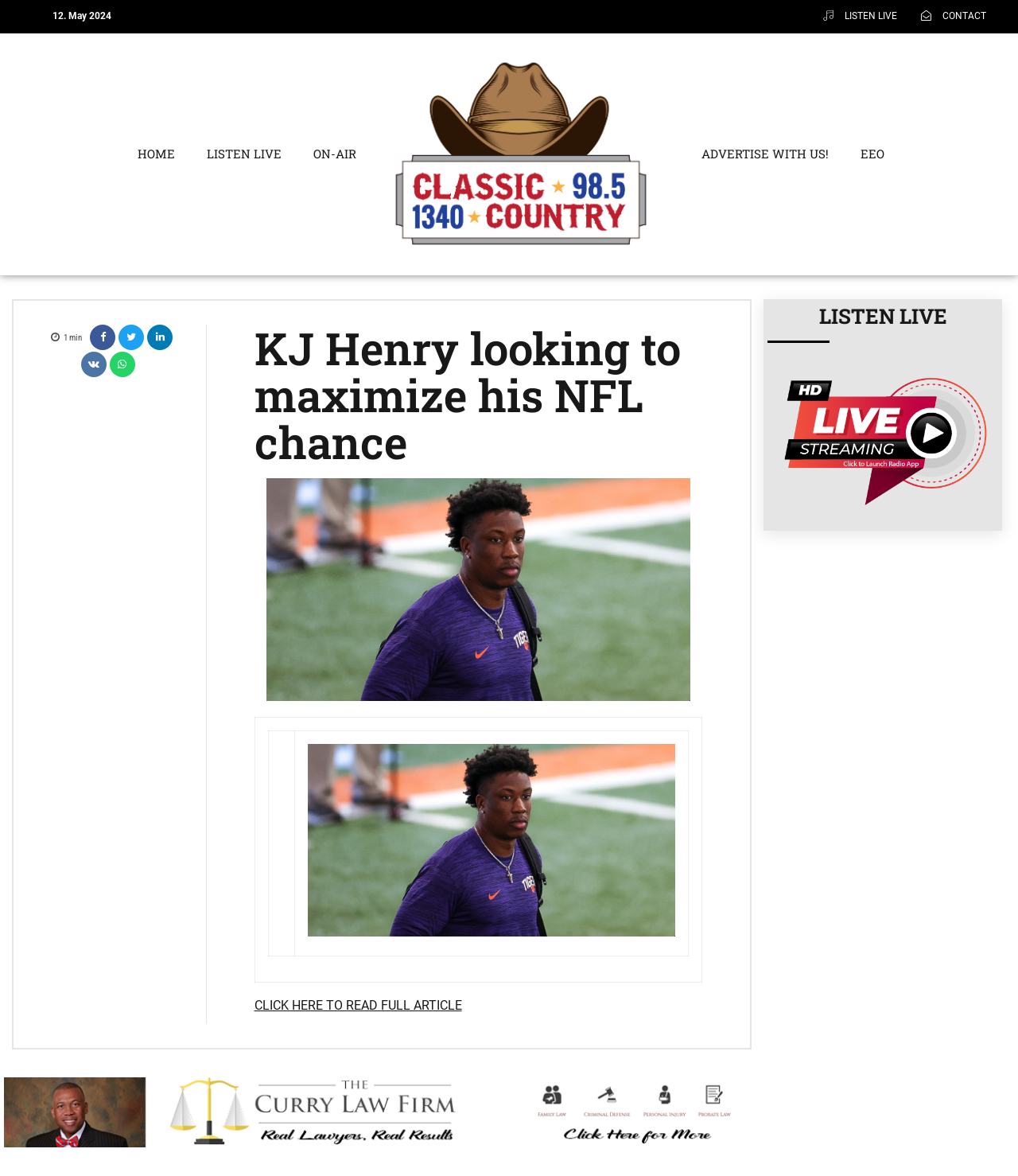From the image, can you give a detailed response to the question below:
What is the name of the person mentioned in the article?

I found a heading element with the text 'KJ Henry looking to maximize his NFL chance' within an article element, which suggests that KJ Henry is the person mentioned in the article.